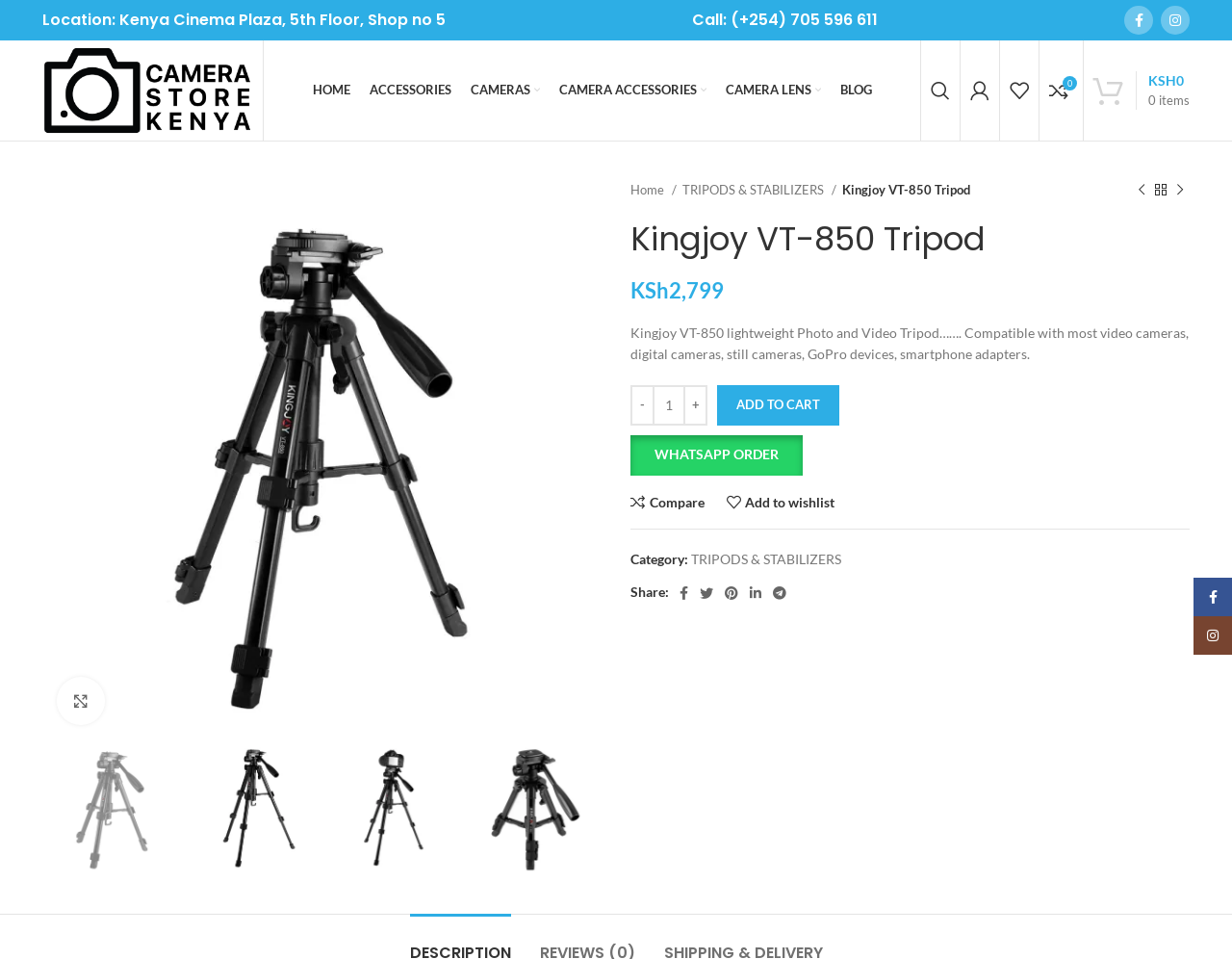How can I enlarge the product image?
Examine the screenshot and reply with a single word or phrase.

Click to enlarge